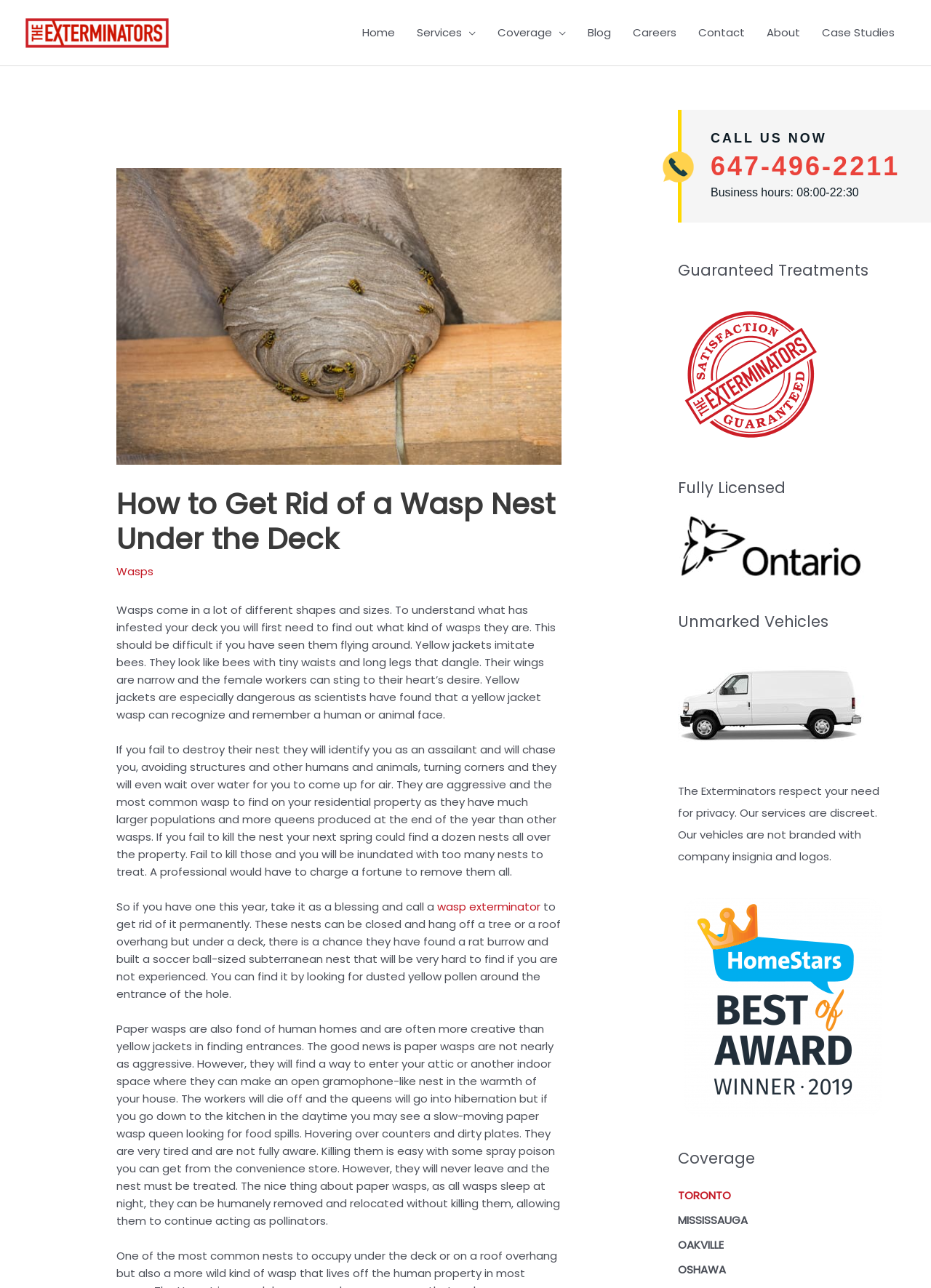Please determine the bounding box coordinates of the area that needs to be clicked to complete this task: 'Call the phone number'. The coordinates must be four float numbers between 0 and 1, formatted as [left, top, right, bottom].

[0.763, 0.117, 0.967, 0.141]